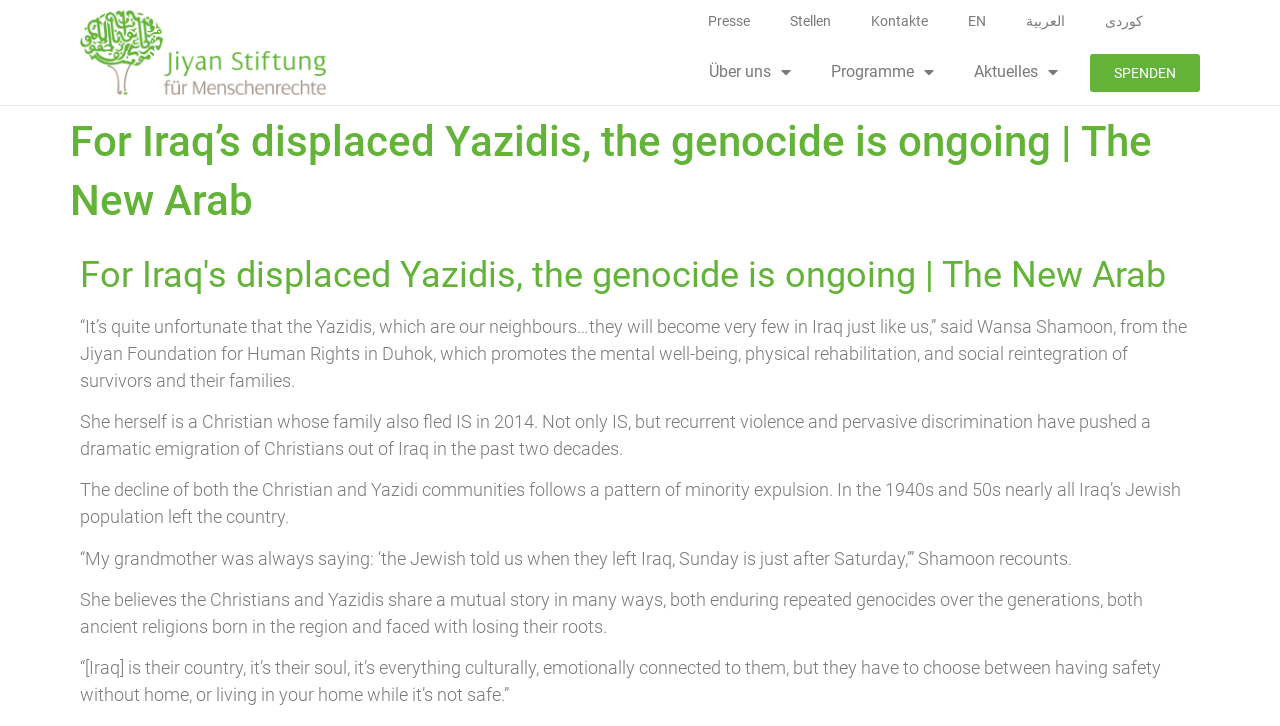What is the language of the webpage?
Based on the image, answer the question with as much detail as possible.

The webpage provides links to switch between different languages, including English, Arabic, and Kurdish, indicating that the webpage is available in multiple languages.